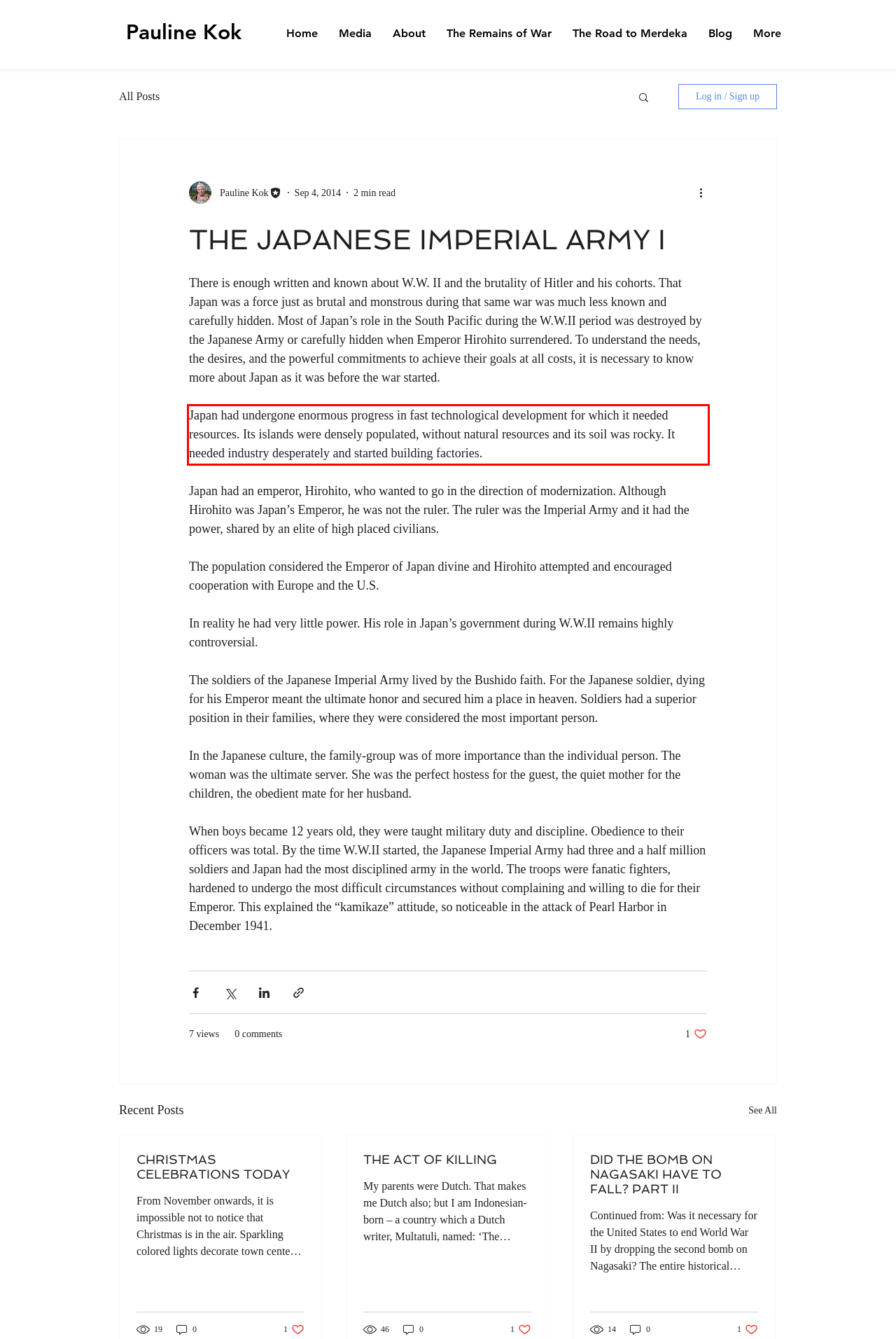Given a screenshot of a webpage with a red bounding box, extract the text content from the UI element inside the red bounding box.

Japan had undergone enormous progress in fast technological development for which it needed resources. Its islands were densely populated, without natural resources and its soil was rocky. It needed industry desperately and started building factories.